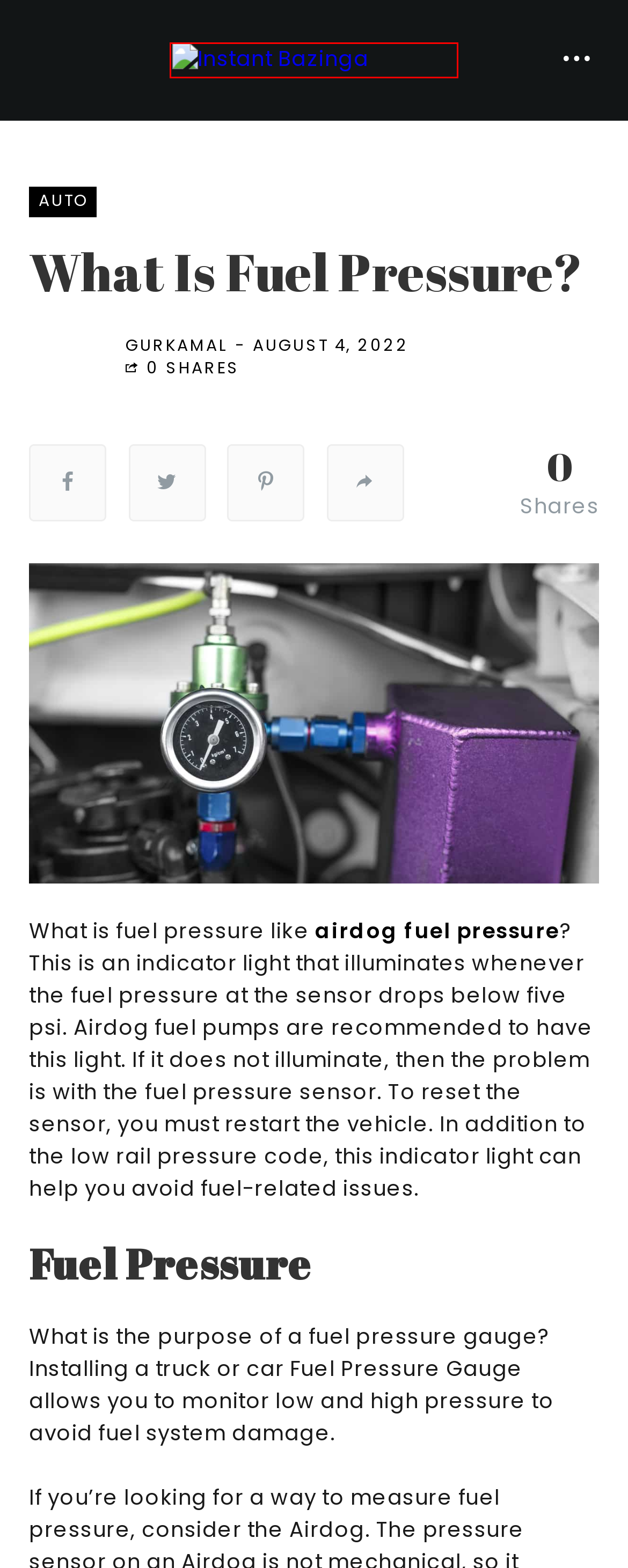You are presented with a screenshot of a webpage that includes a red bounding box around an element. Determine which webpage description best matches the page that results from clicking the element within the red bounding box. Here are the candidates:
A. Fashion Archives - Instant Bazinga
B. May 2024 - Instant Bazinga
C. Instant Bazinga | Latest Information and Updates
D. Gurkamal, Author at Instant Bazinga
E. Education Archives - Instant Bazinga
F. Casino Archives - Instant Bazinga
G. 8-Entertainer Skills and Techniques - Instant Bazinga
H. Auto Archives - Instant Bazinga

C